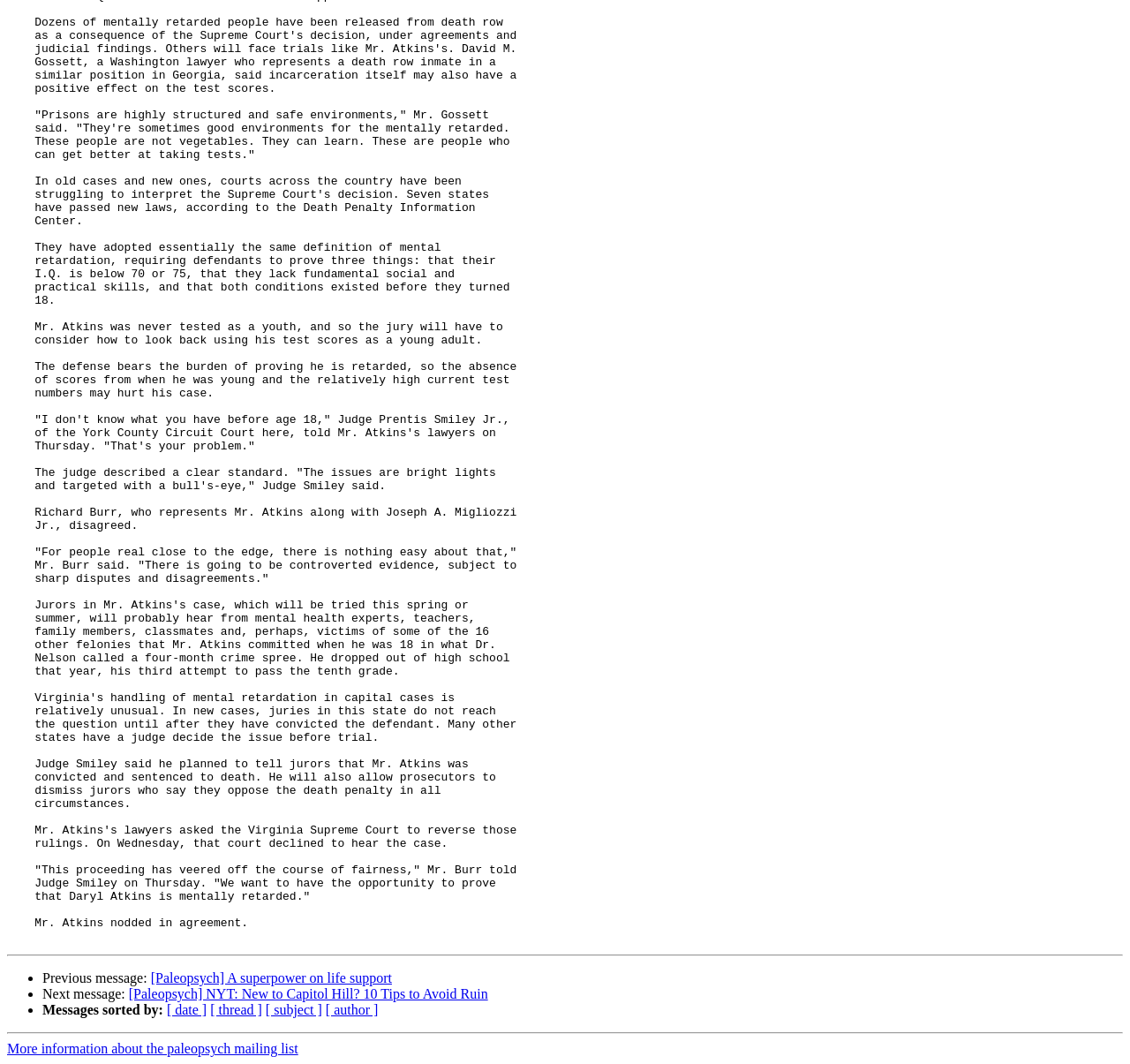How are the messages sorted?
Based on the screenshot, answer the question with a single word or phrase.

By date, thread, subject, or author